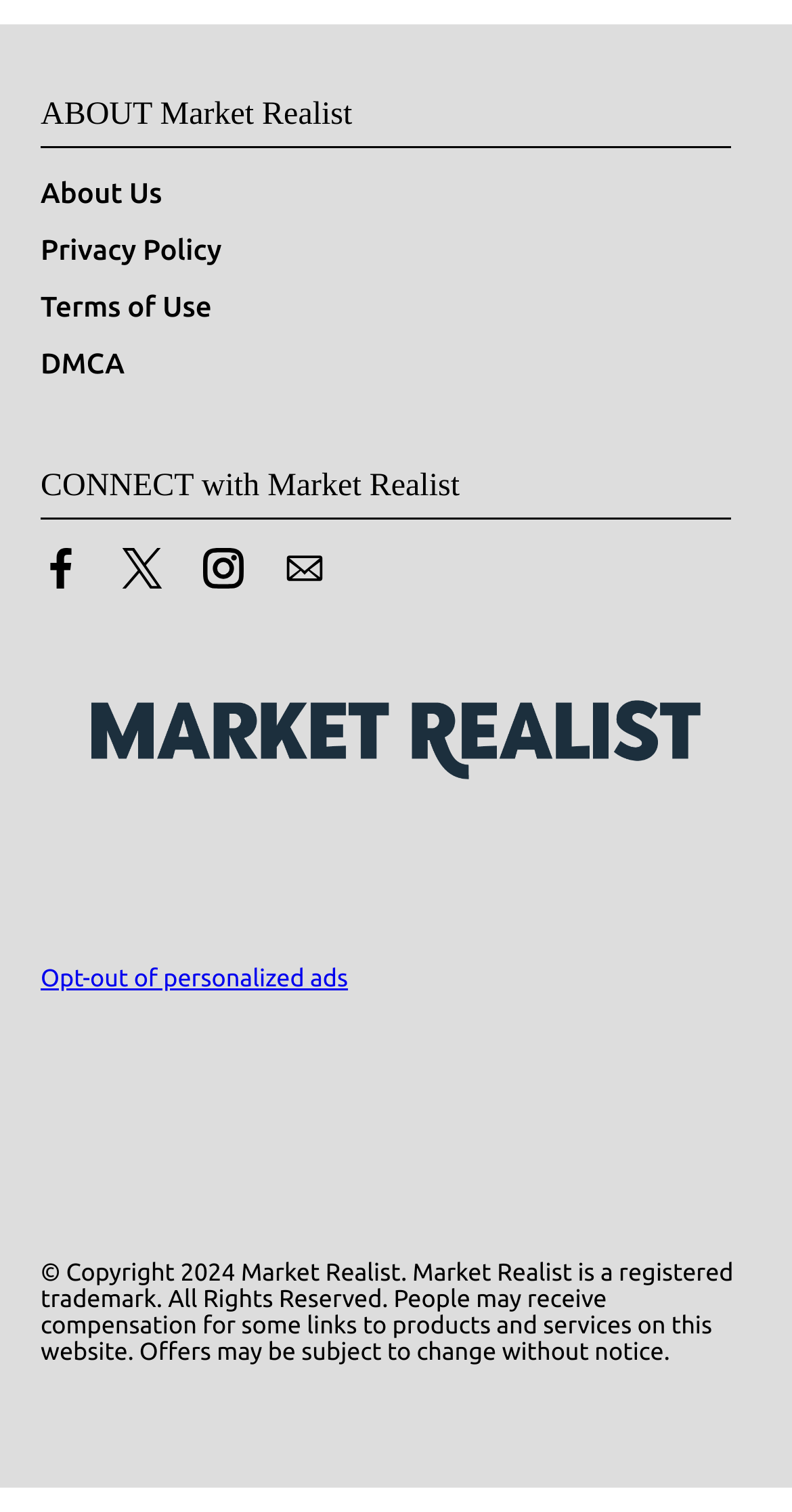Answer the question in one word or a short phrase:
What is the name of the website?

Market Realist